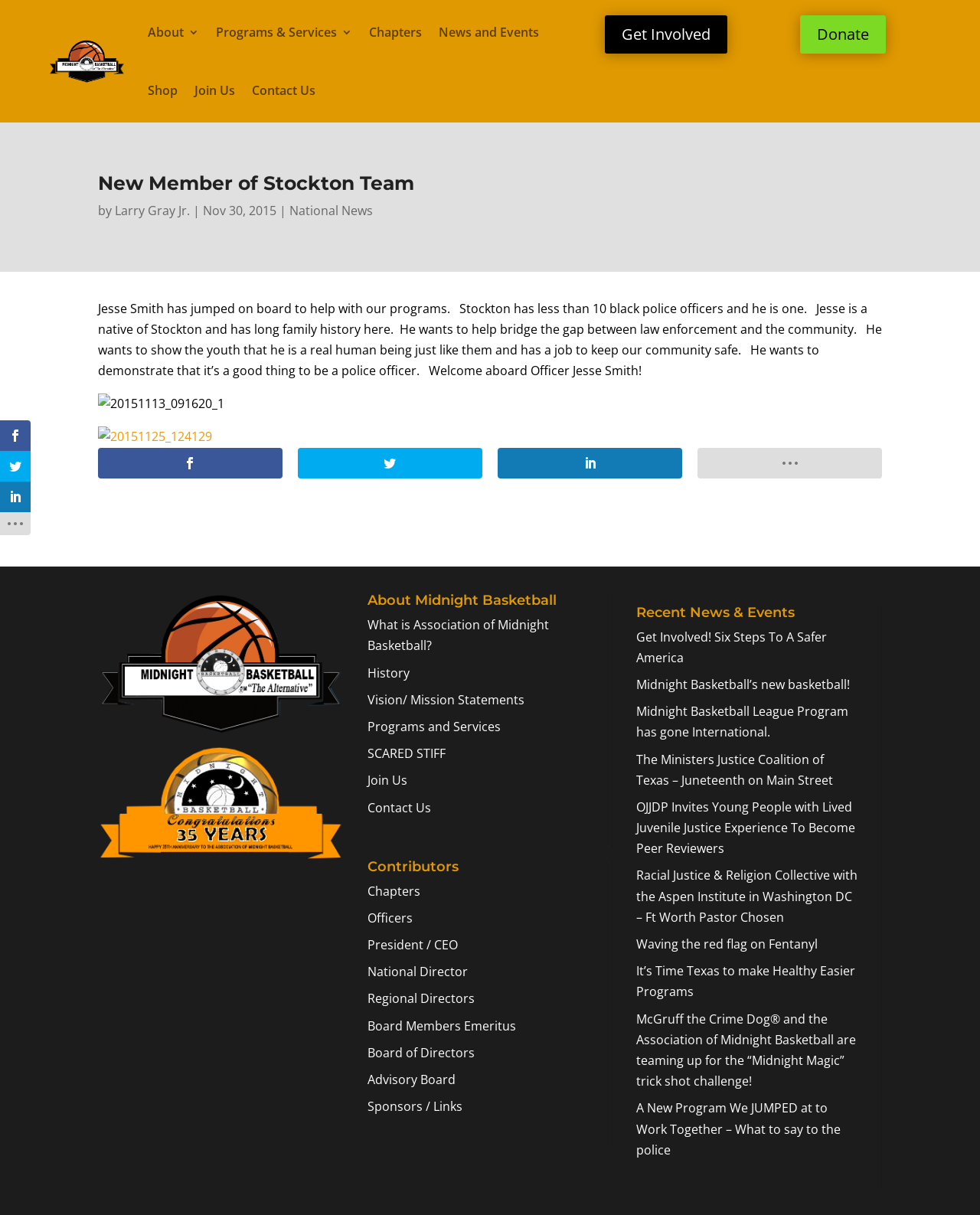Provide the bounding box coordinates of the HTML element described as: "Midnight Basketball’s new basketball!". The bounding box coordinates should be four float numbers between 0 and 1, i.e., [left, top, right, bottom].

[0.649, 0.556, 0.867, 0.57]